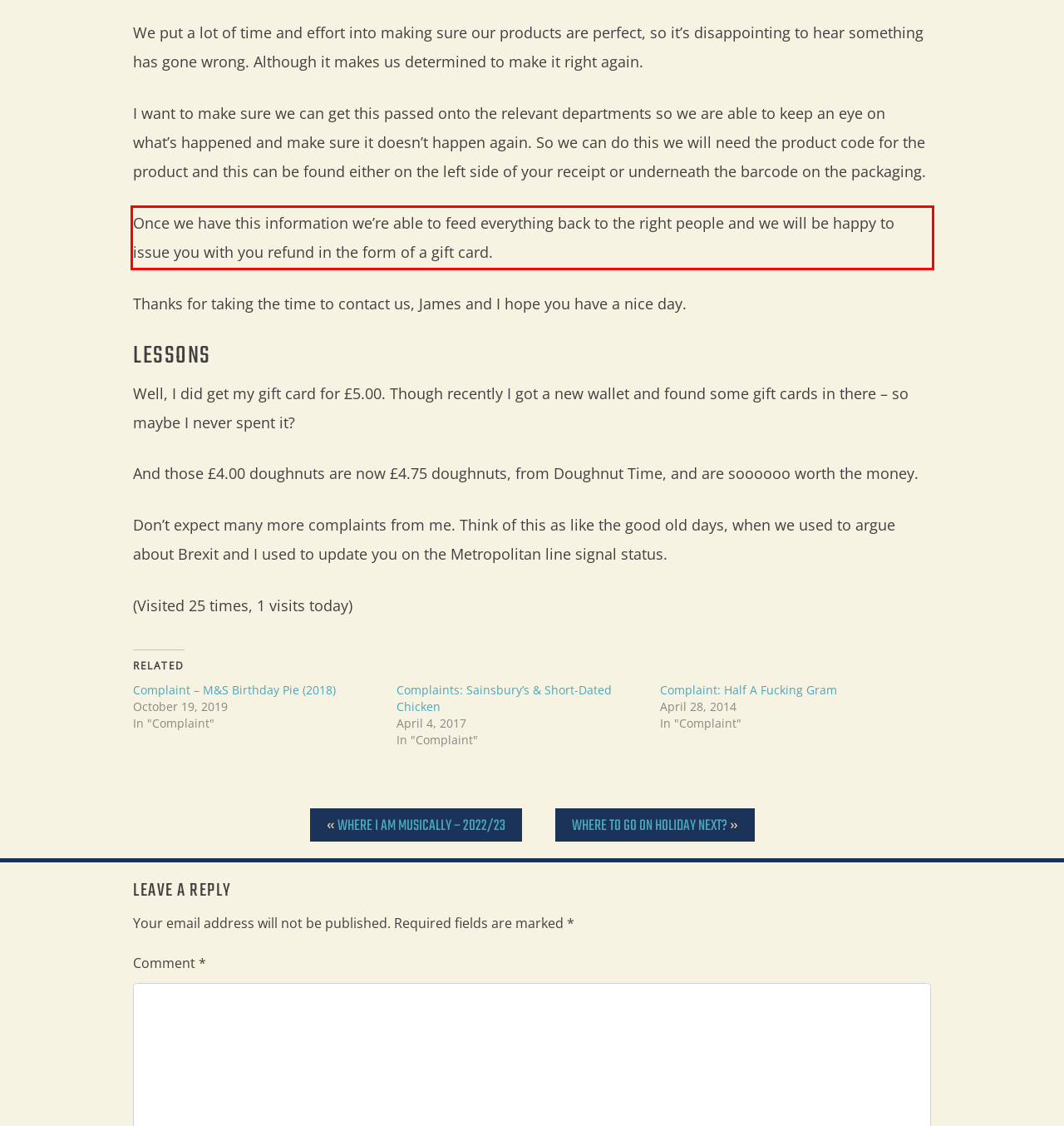Given the screenshot of a webpage, identify the red rectangle bounding box and recognize the text content inside it, generating the extracted text.

Once we have this information we’re able to feed everything back to the right people and we will be happy to issue you with you refund in the form of a gift card.